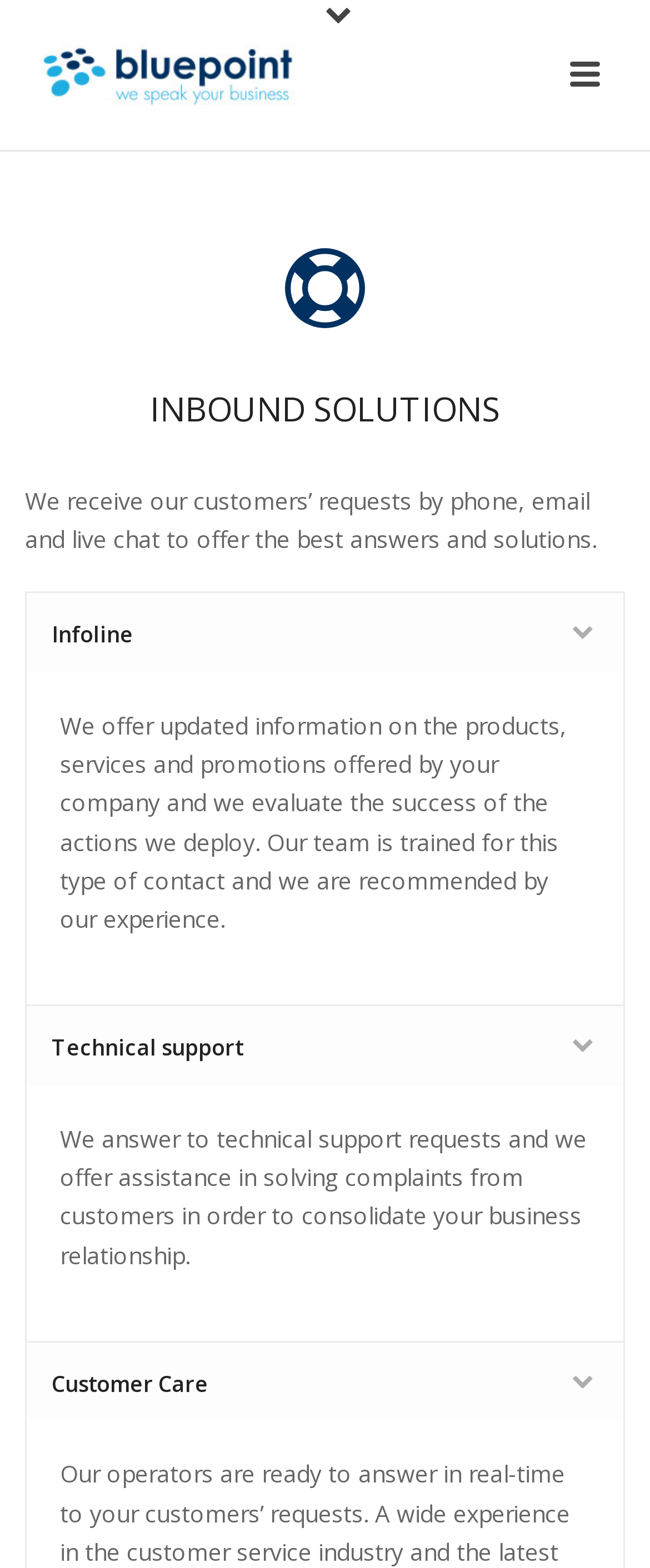What is the goal of the Customer Care service?
Refer to the image and give a detailed answer to the query.

According to the webpage, the goal of the Customer Care service is to consolidate the business relationship by answering customer requests and offering assistance in solving complaints.